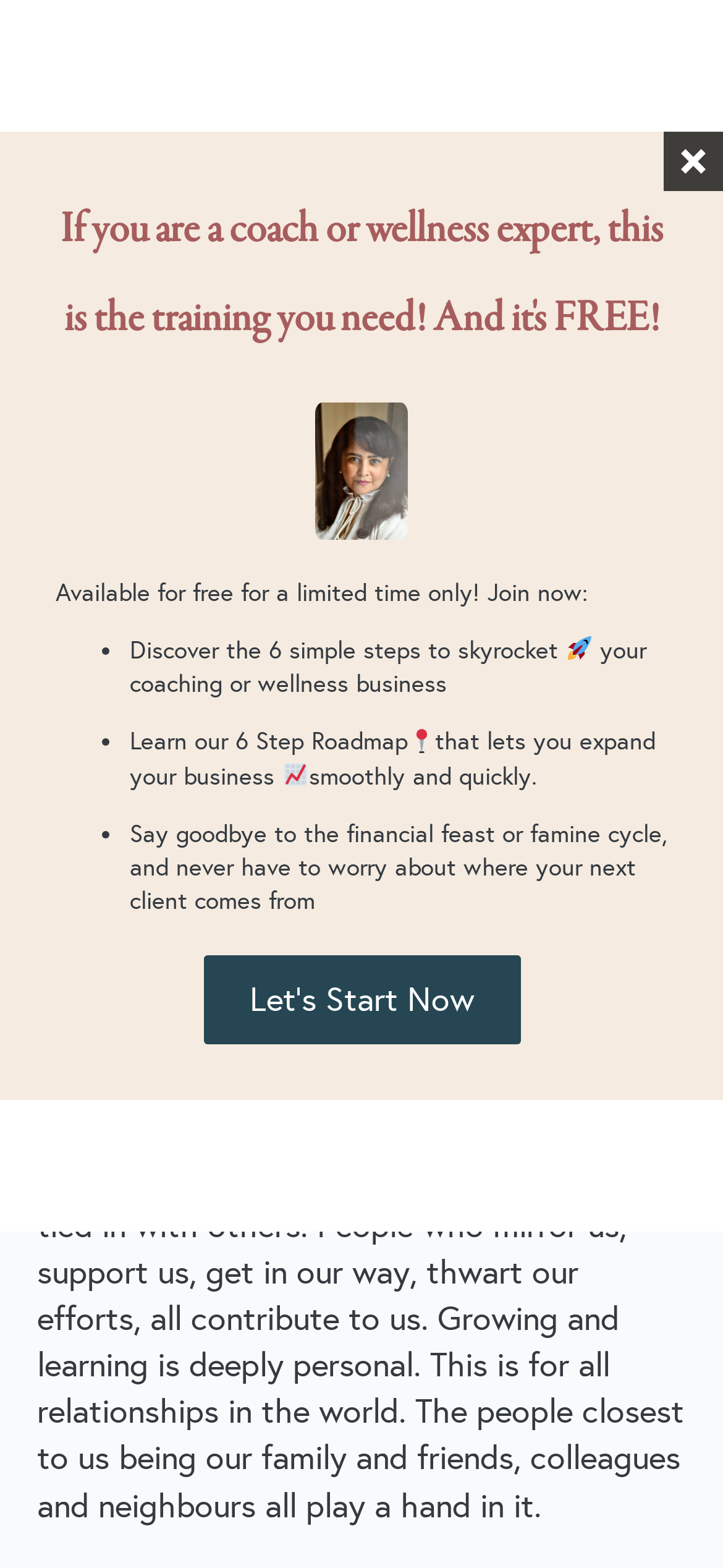Find the bounding box coordinates of the clickable region needed to perform the following instruction: "Click the Aditi Nirvaan Logo". The coordinates should be provided as four float numbers between 0 and 1, i.e., [left, top, right, bottom].

[0.051, 0.012, 0.5, 0.072]